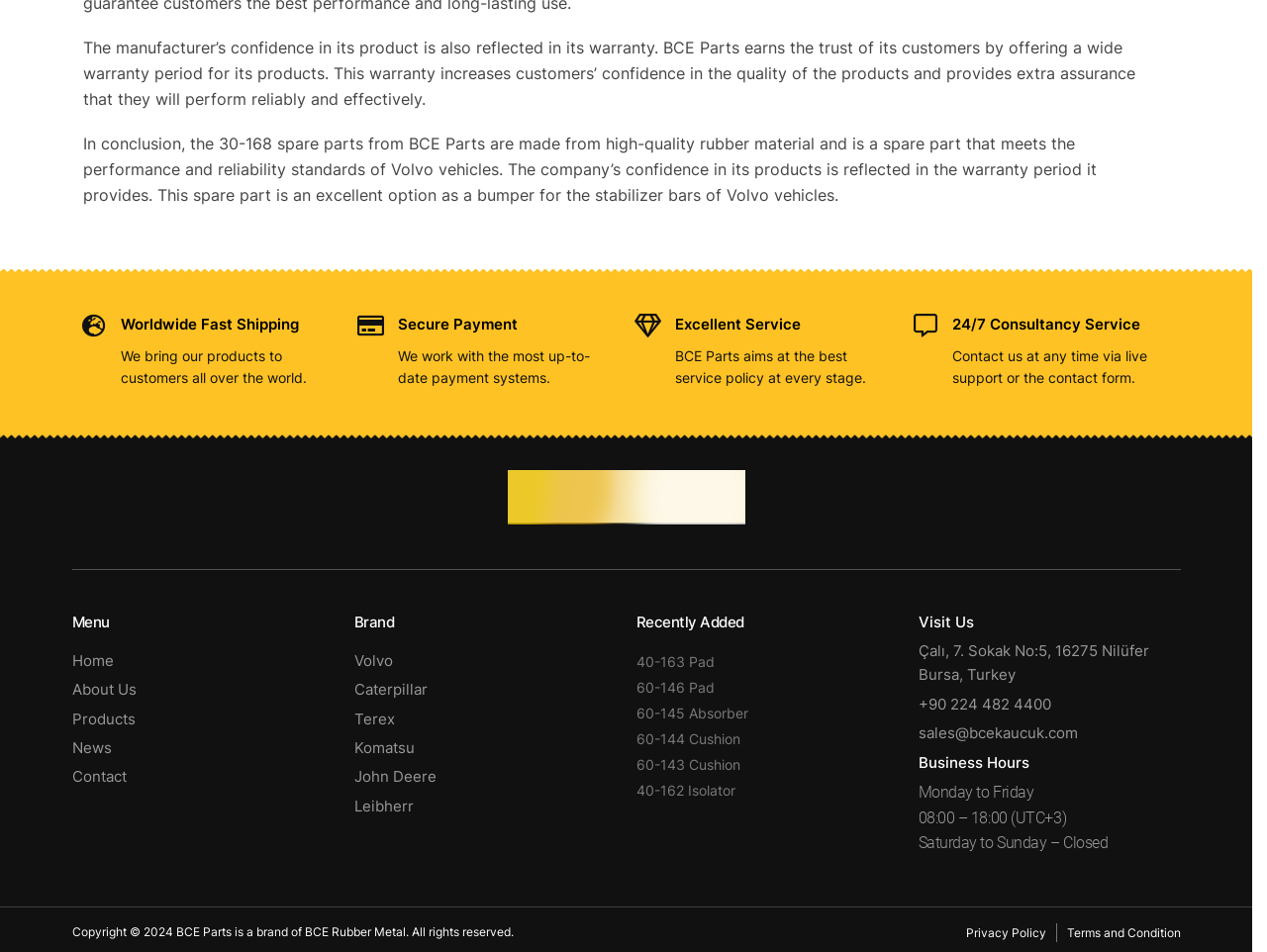Refer to the image and offer a detailed explanation in response to the question: How many links are there in the 'Recently Added' section?

The webpage has a section labeled 'Recently Added' which lists six links: 40-163 Pad, 60-146 Pad, 60-145 Absorber, 60-144 Cushion, 60-143 Cushion, and 40-162 Isolator.